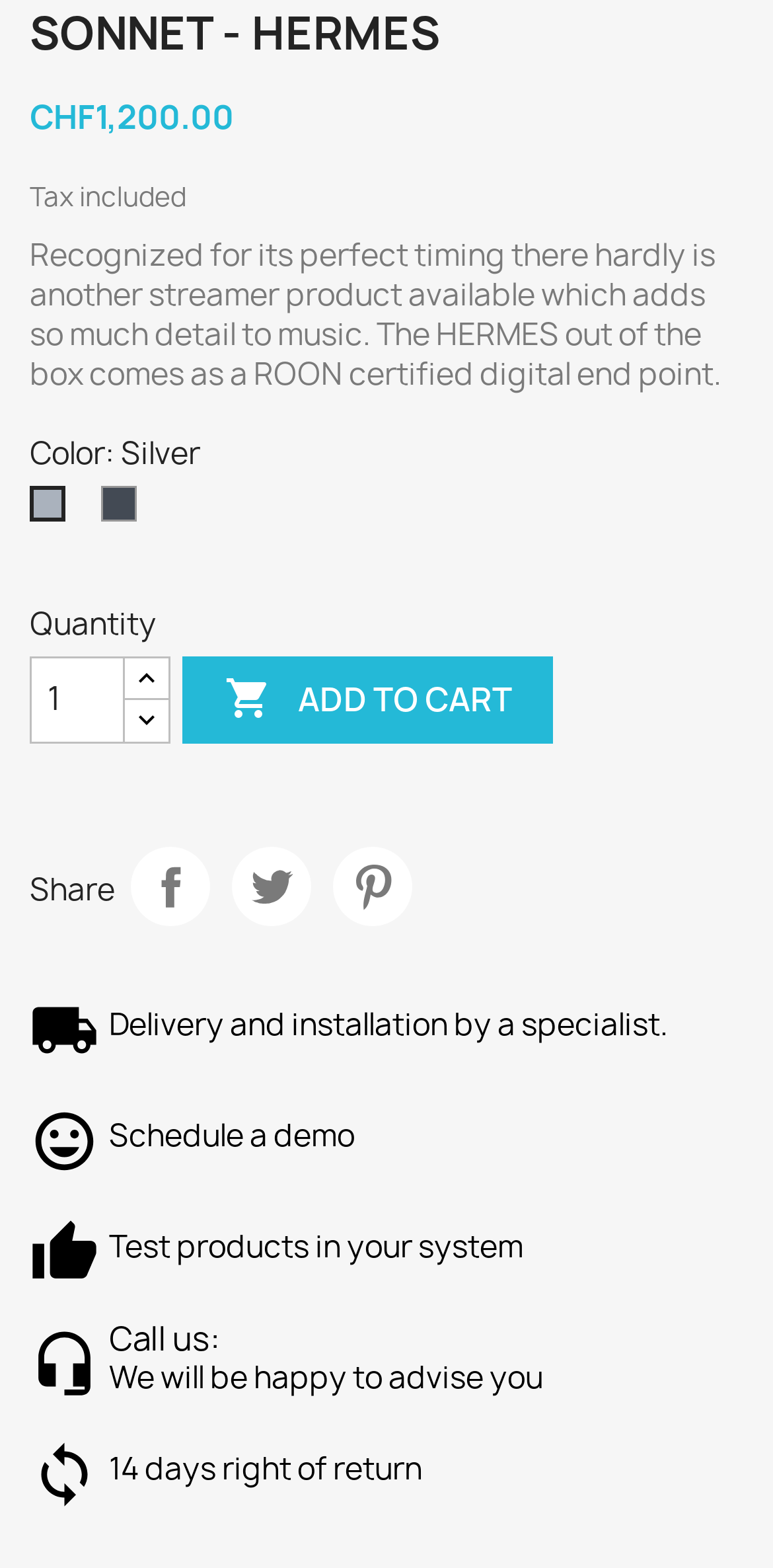Locate the bounding box coordinates of the element that needs to be clicked to carry out the instruction: "Share the product on social media". The coordinates should be given as four float numbers ranging from 0 to 1, i.e., [left, top, right, bottom].

[0.038, 0.554, 0.149, 0.581]